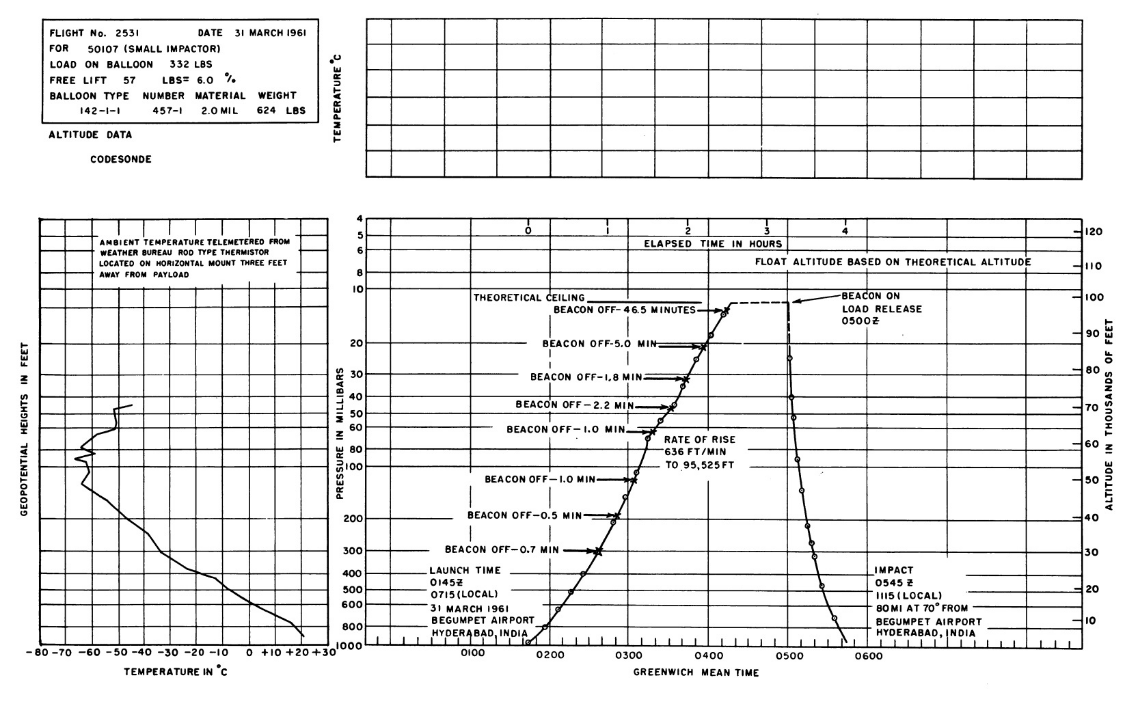Where was Flight No. 2531 launched from?
With the help of the image, please provide a detailed response to the question.

The launch details are indicated in the notations on the image, which specify that Flight No. 2531 was launched from Begumpet Airport, Hyderabad, India.